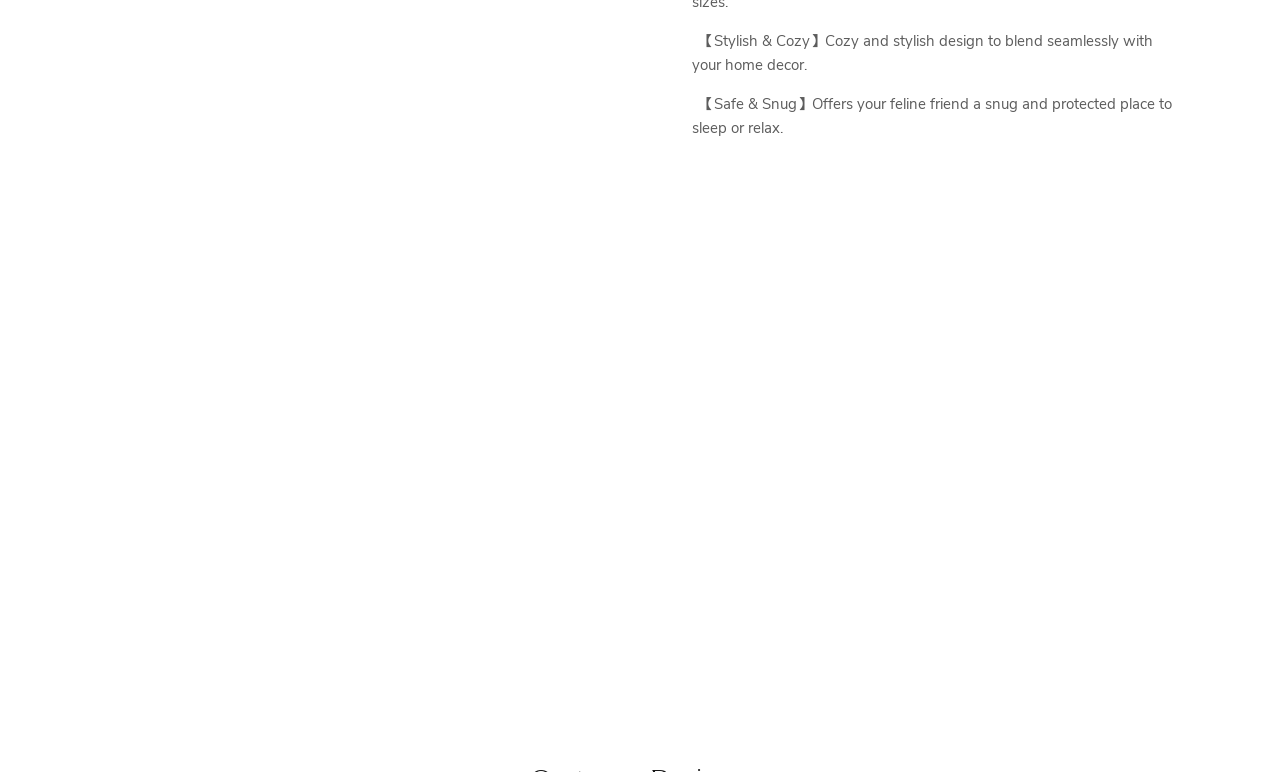Highlight the bounding box coordinates of the element you need to click to perform the following instruction: "Check out Pink Marble Ceramic Bowl With Wooden Stand."

[0.411, 0.368, 0.589, 0.663]